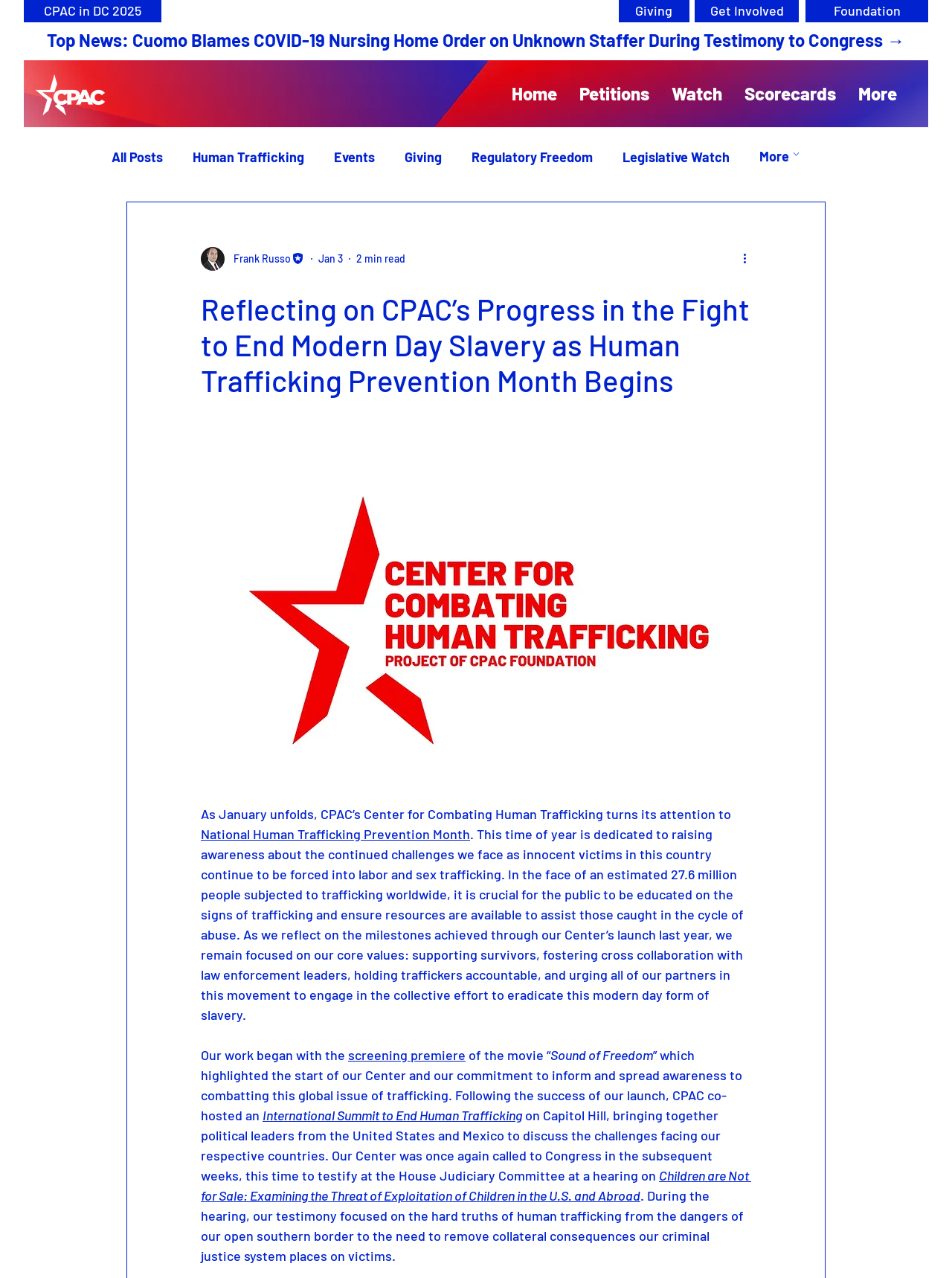Determine the coordinates of the bounding box that should be clicked to complete the instruction: "Read more about 'National Human Trafficking Prevention Month'". The coordinates should be represented by four float numbers between 0 and 1: [left, top, right, bottom].

[0.211, 0.646, 0.494, 0.659]